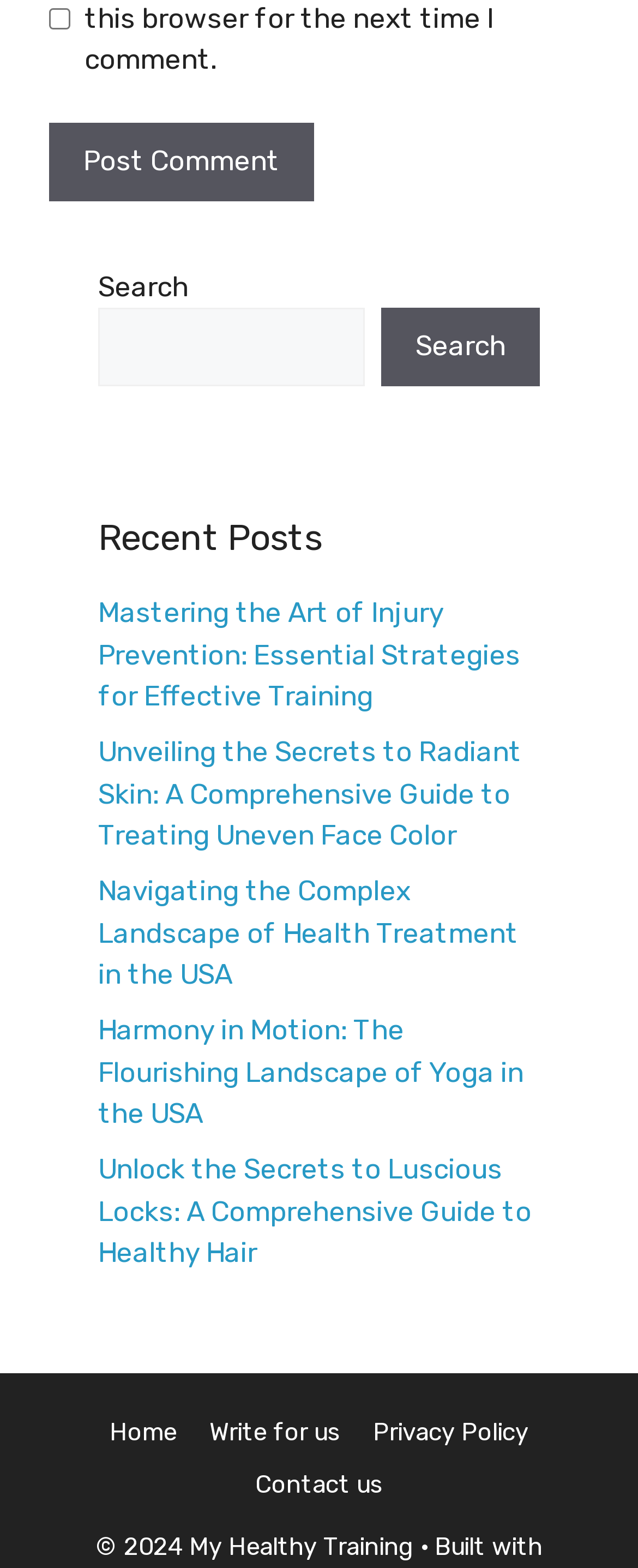Determine the bounding box coordinates of the section I need to click to execute the following instruction: "Go to home page". Provide the coordinates as four float numbers between 0 and 1, i.e., [left, top, right, bottom].

[0.172, 0.904, 0.277, 0.923]